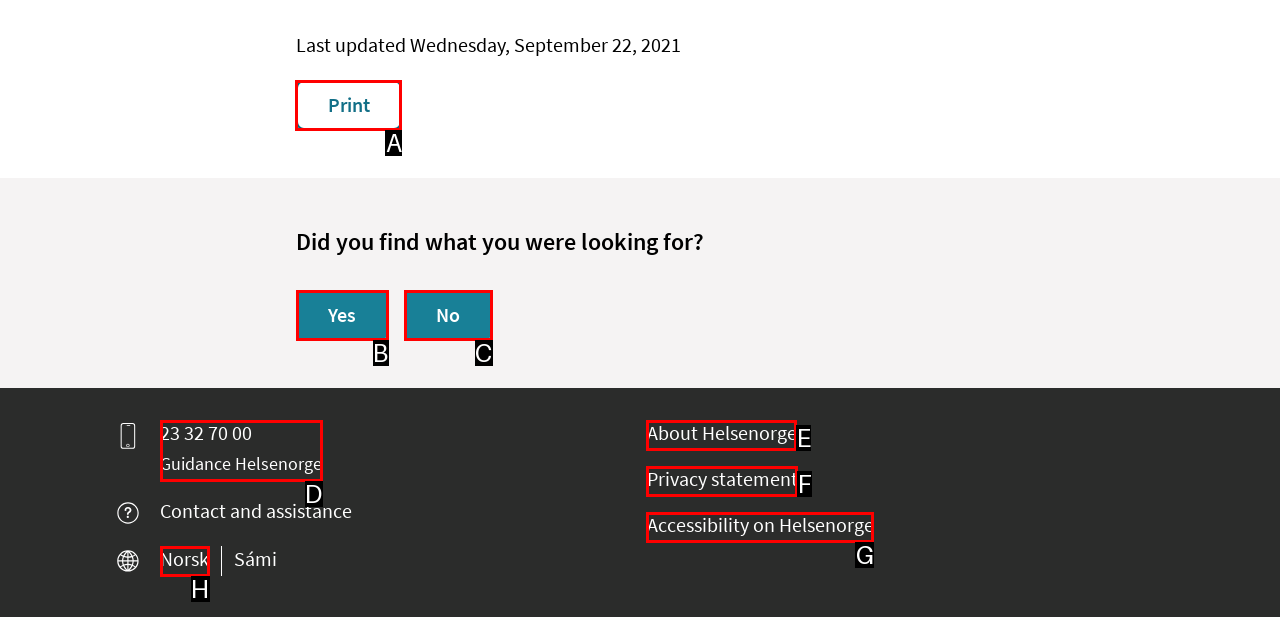Point out the UI element to be clicked for this instruction: Print the page. Provide the answer as the letter of the chosen element.

A